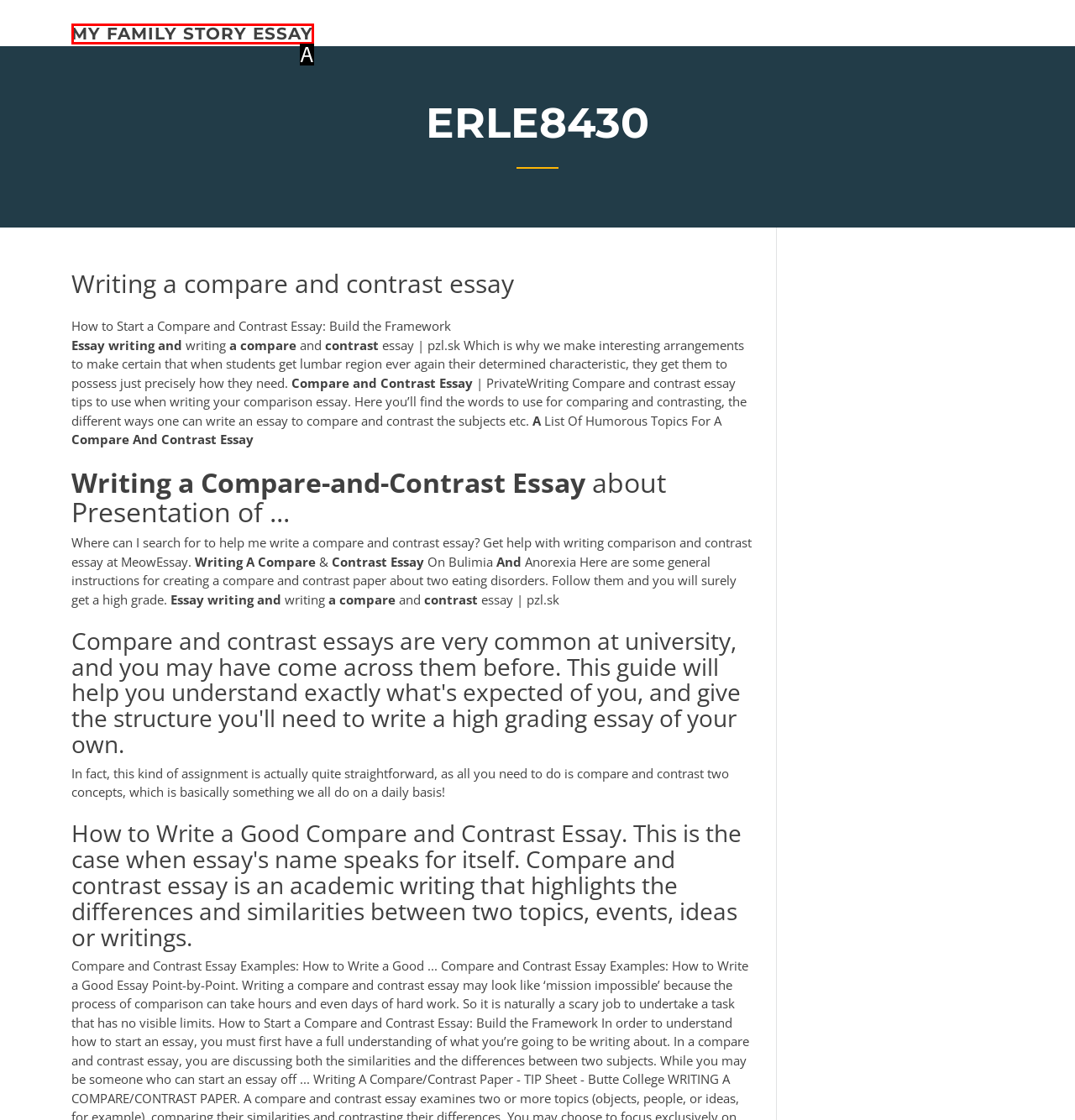Which lettered option matches the following description: my family story essay
Provide the letter of the matching option directly.

A